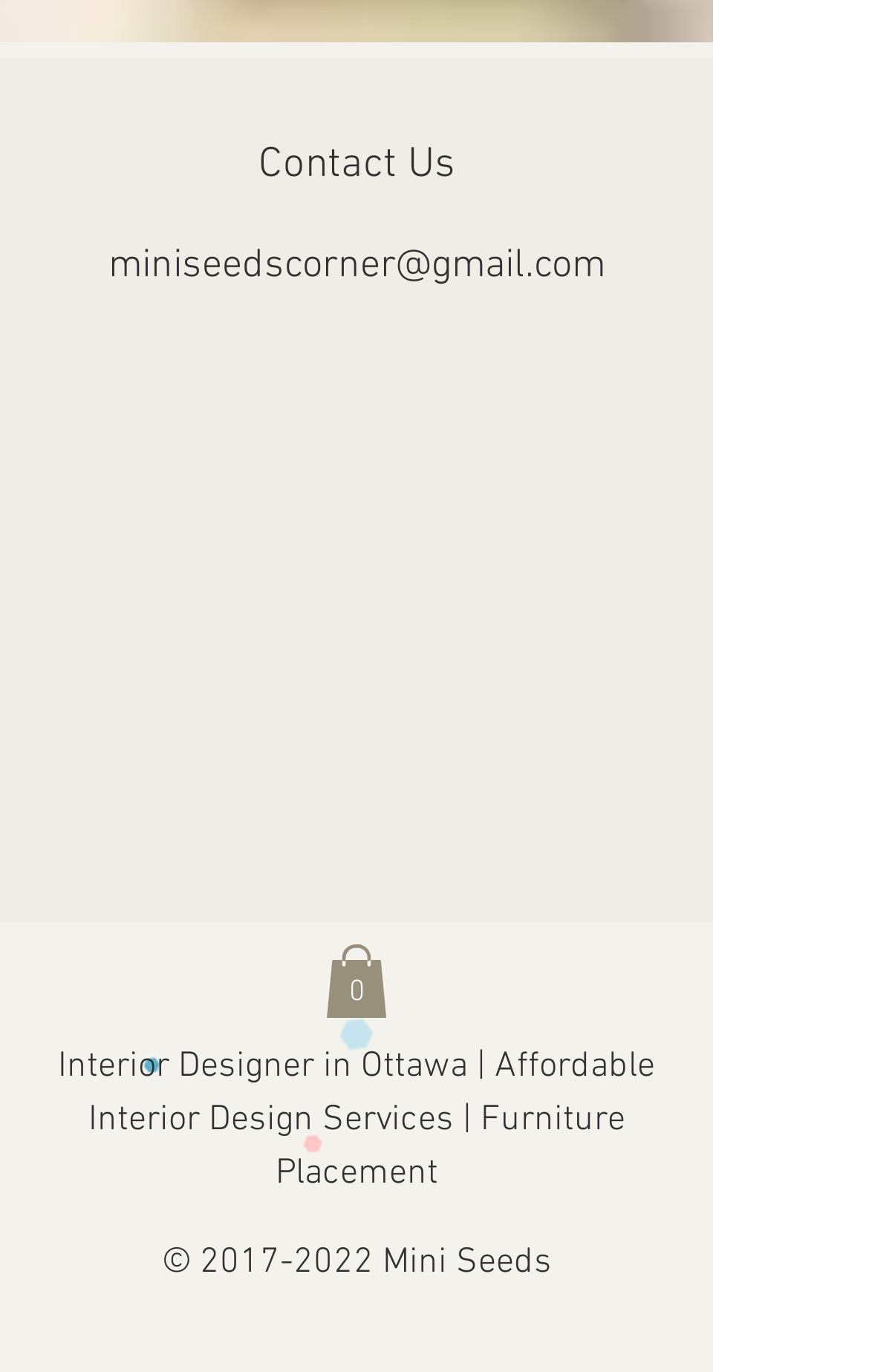Examine the image and give a thorough answer to the following question:
What is the name of the interior design service?

I found the name of the interior design service by looking at the static text element with the text 'Mini Seeds' which is located at the bottom of the page, indicating it's the name of the service.